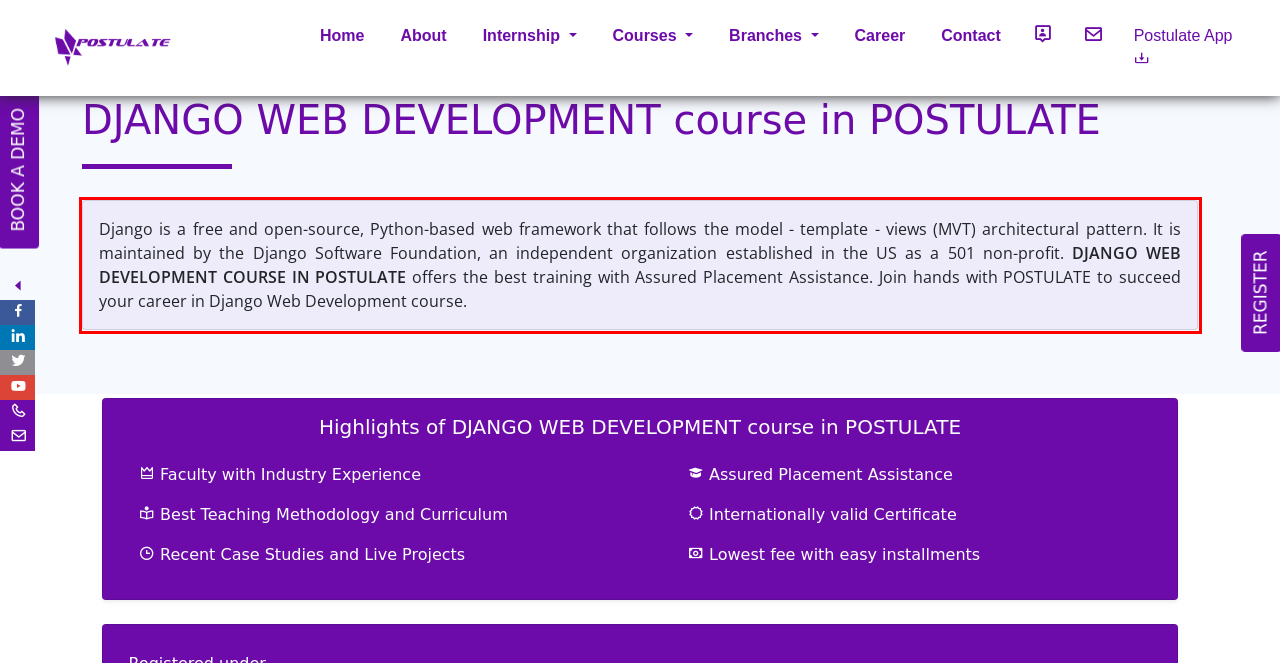Please take the screenshot of the webpage, find the red bounding box, and generate the text content that is within this red bounding box.

Django is a free and open-source, Python-based web framework that follows the model - template - views (MVT) architectural pattern. It is maintained by the Django Software Foundation, an independent organization established in the US as a 501 non-profit. DJANGO WEB DEVELOPMENT COURSE IN POSTULATE offers the best training with Assured Placement Assistance. Join hands with POSTULATE to succeed your career in Django Web Development course.